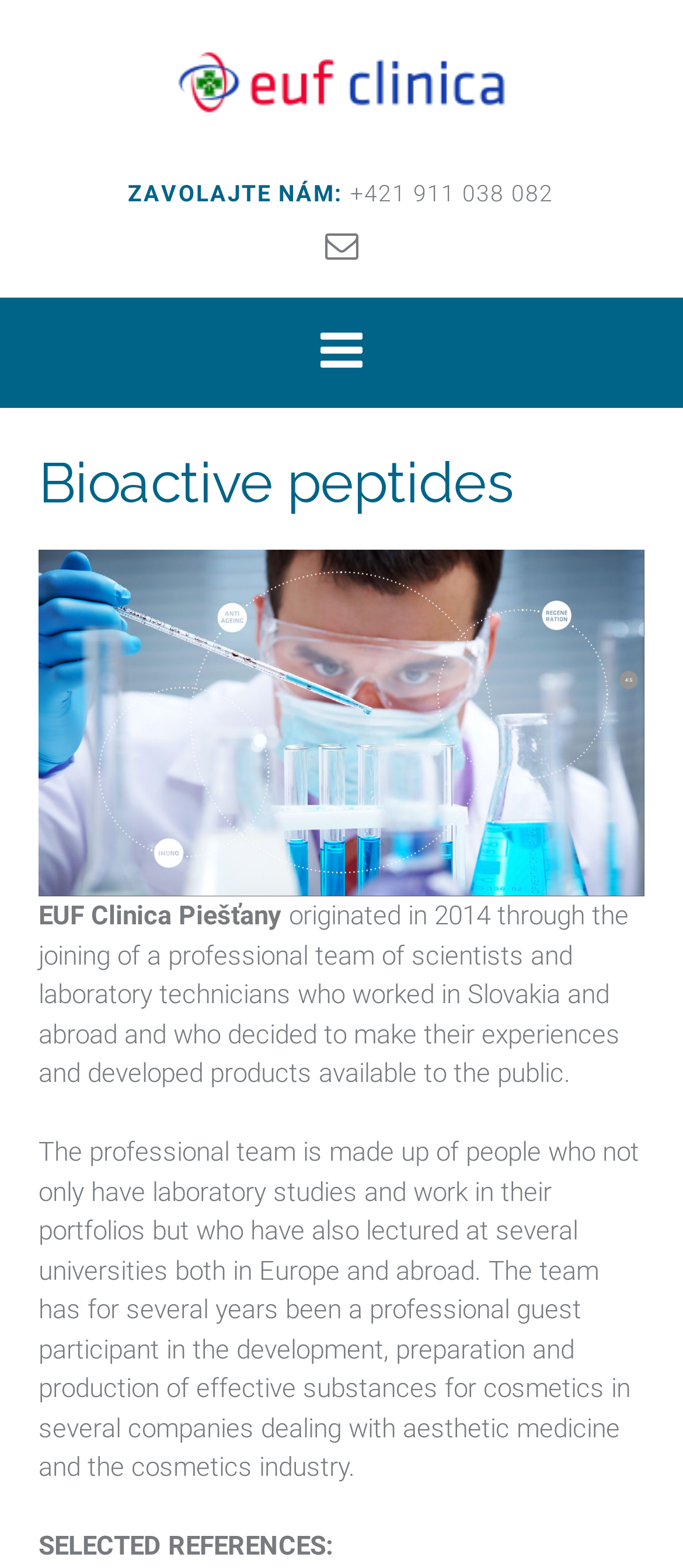Refer to the image and provide an in-depth answer to the question:
What is the team experienced in?

I found the experience by reading the StaticText element with the content '...development, preparation and production of effective substances for cosmetics in several companies dealing with aesthetic medicine and the cosmetics industry.' which is located below the heading 'Bioactive peptides'.